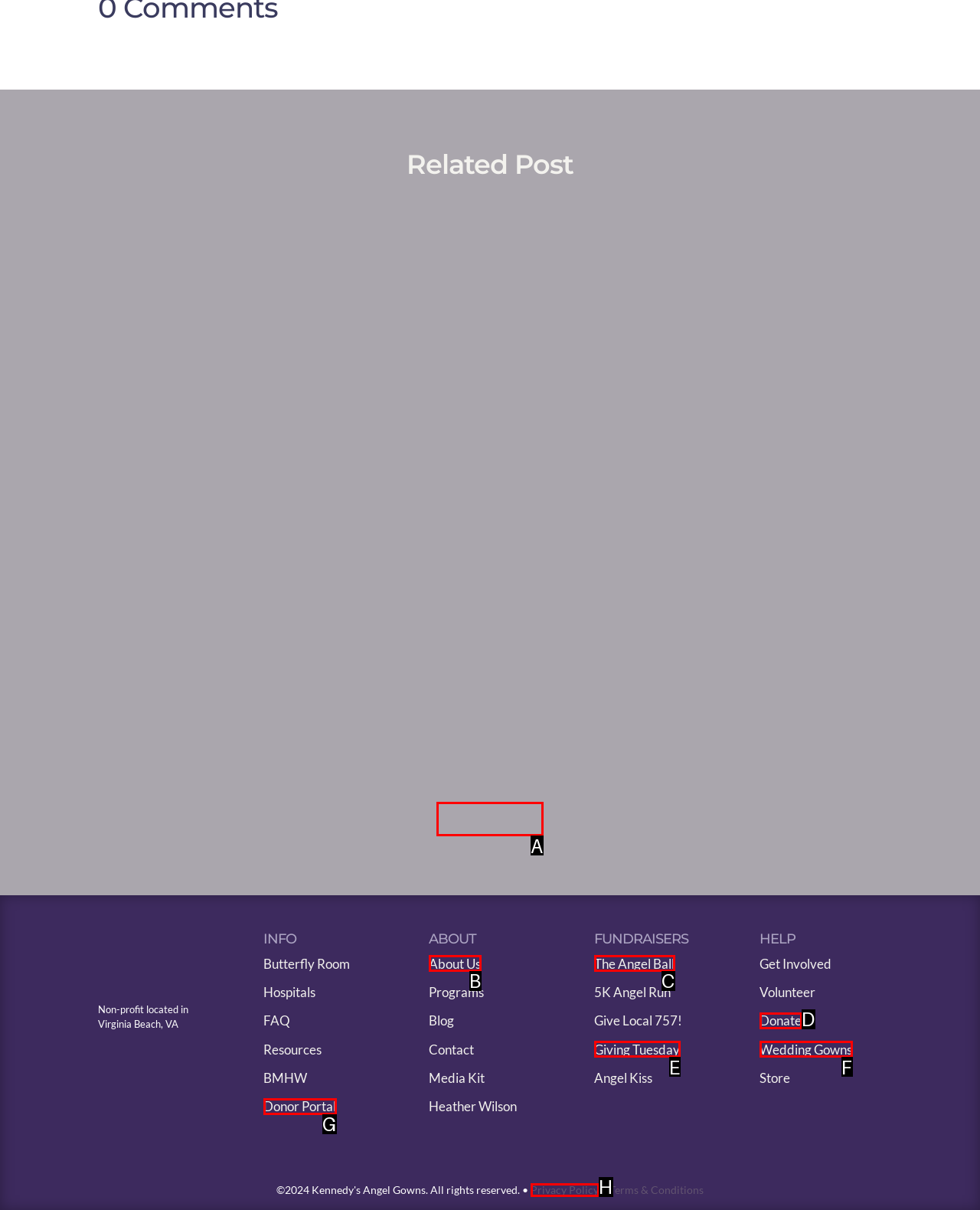Provide the letter of the HTML element that you need to click on to perform the task: Go to 'ALL POSTS'.
Answer with the letter corresponding to the correct option.

A